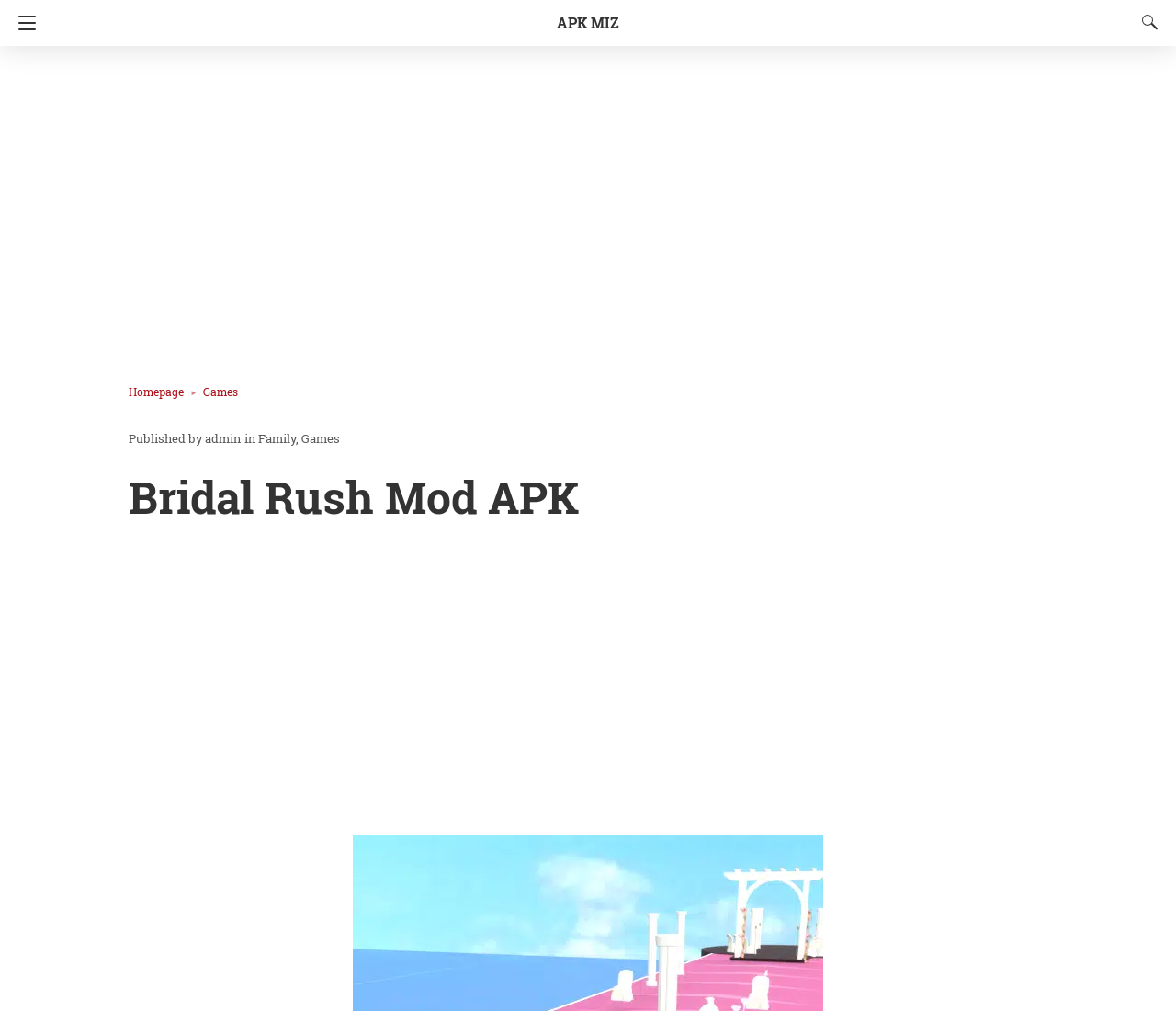What is the position of the search button?
Using the image as a reference, give a one-word or short phrase answer.

Top right